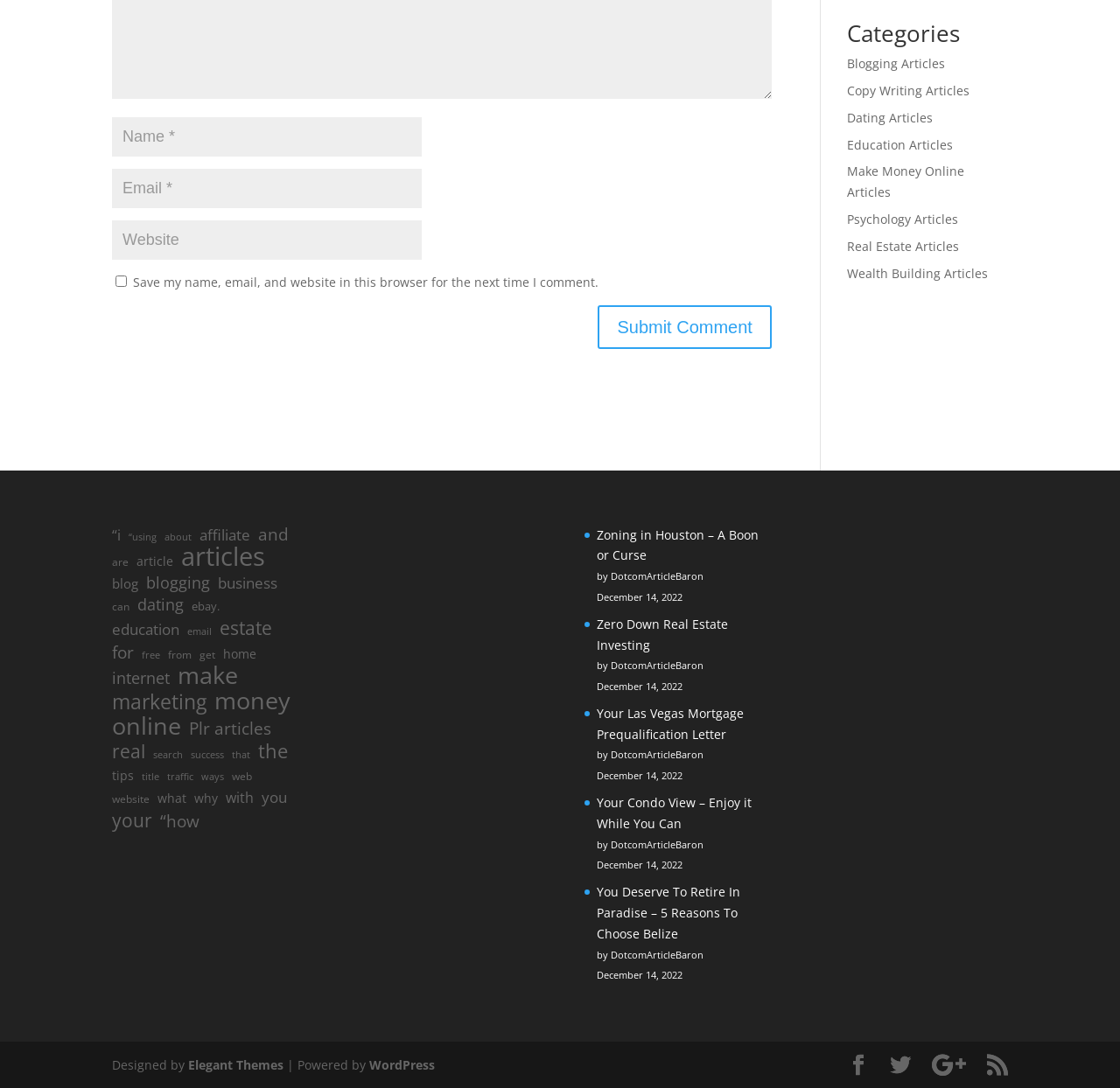Please identify the bounding box coordinates of the element I should click to complete this instruction: 'Read the previous post'. The coordinates should be given as four float numbers between 0 and 1, like this: [left, top, right, bottom].

None